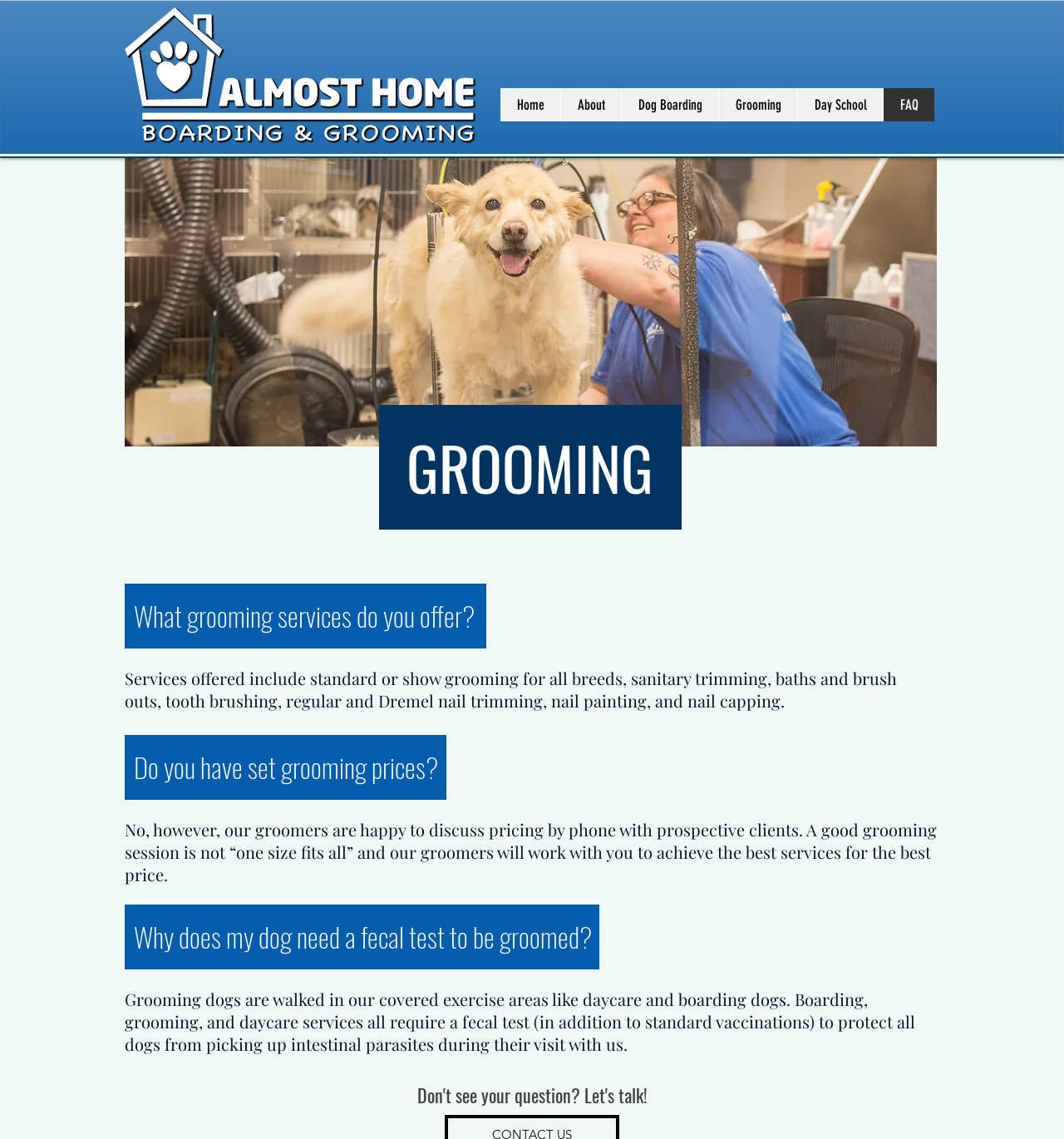What type of services are offered under grooming?
From the image, respond with a single word or phrase.

Standard or show grooming